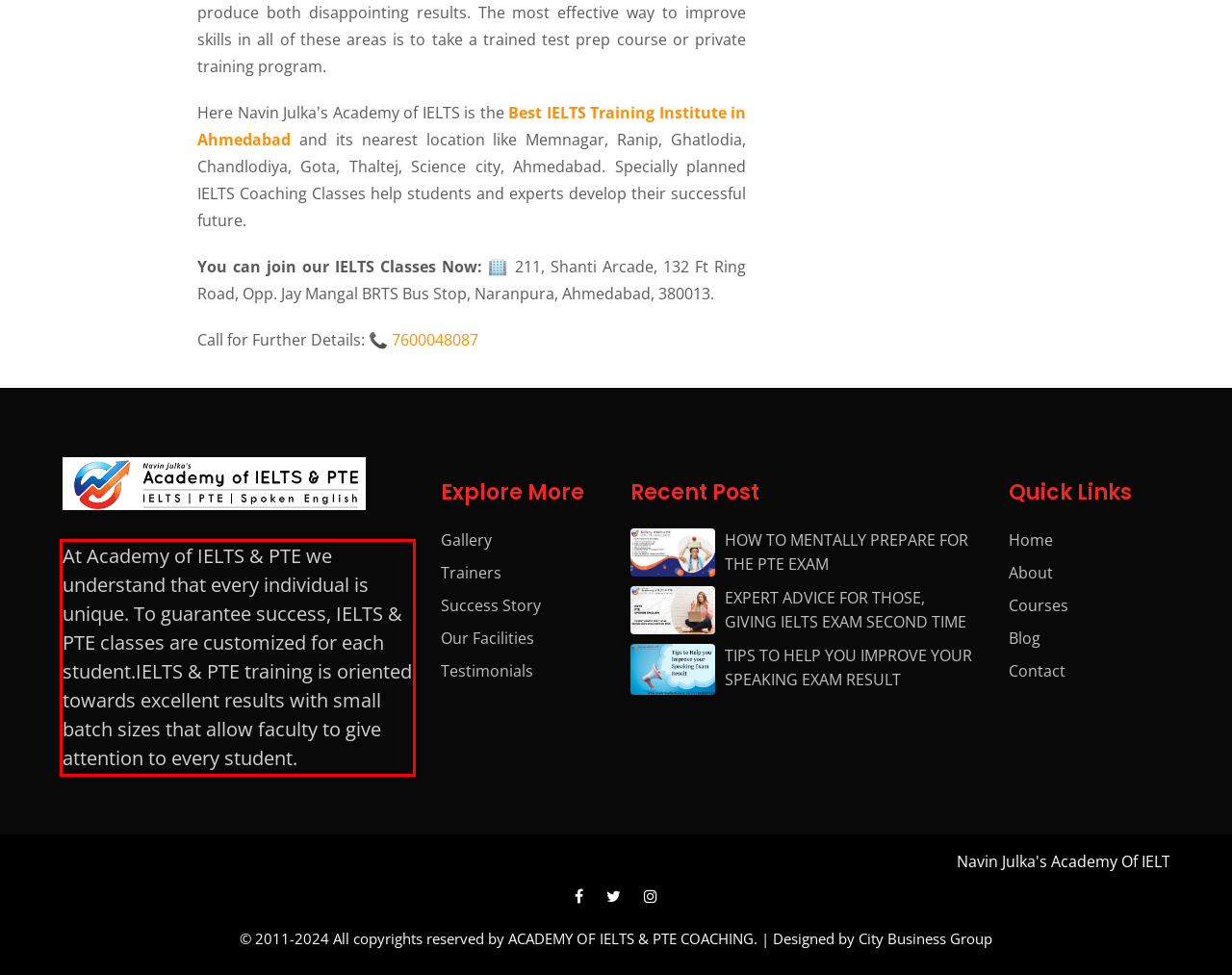Please recognize and transcribe the text located inside the red bounding box in the webpage image.

At Academy of IELTS & PTE we understand that every individual is unique. To guarantee success, IELTS & PTE classes are customized for each student.IELTS & PTE training is oriented towards excellent results with small batch sizes that allow faculty to give attention to every student.